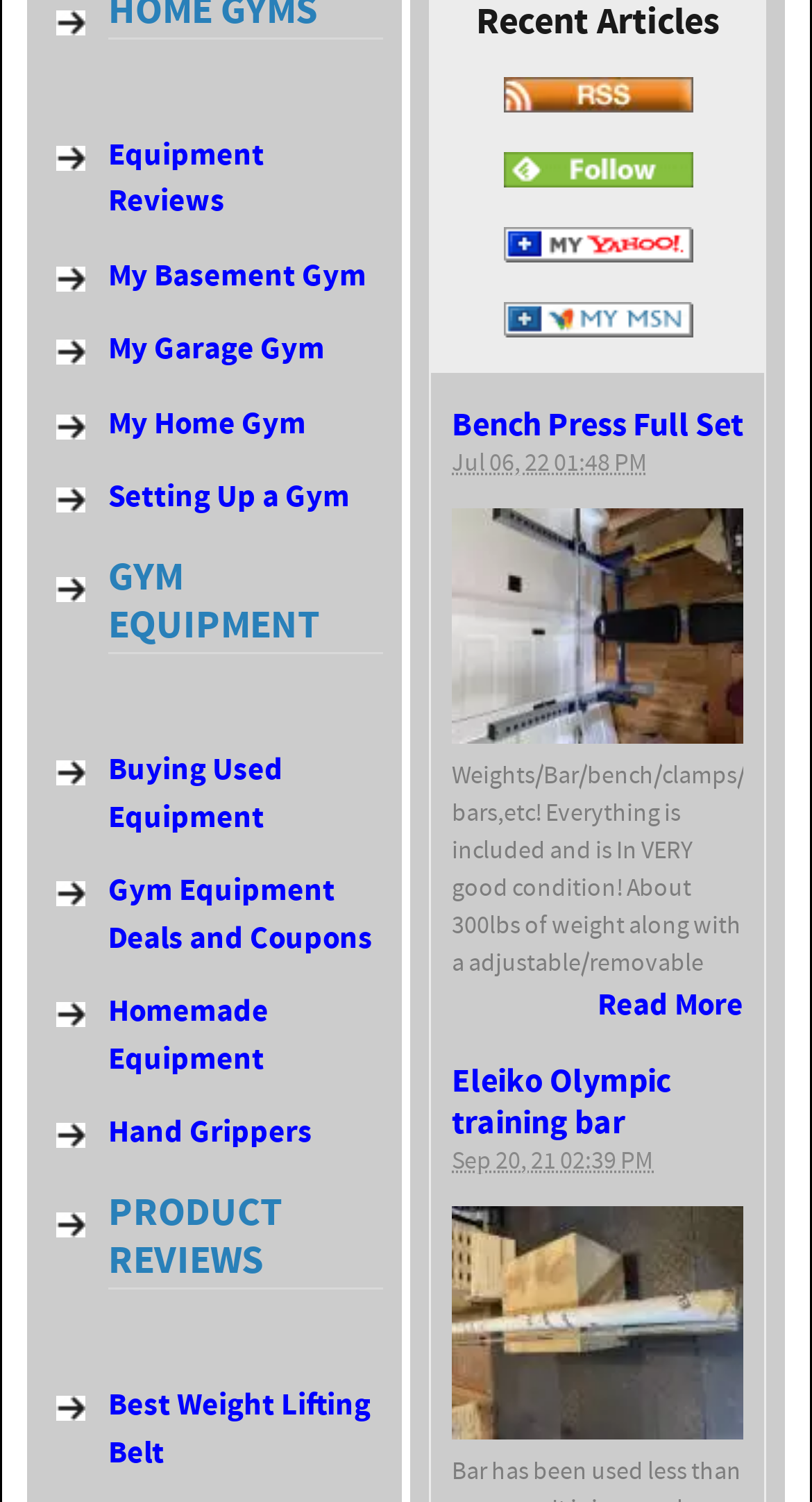Can you identify the bounding box coordinates of the clickable region needed to carry out this instruction: 'Read about 'Bench Press Full Set''? The coordinates should be four float numbers within the range of 0 to 1, stated as [left, top, right, bottom].

[0.556, 0.271, 0.915, 0.297]